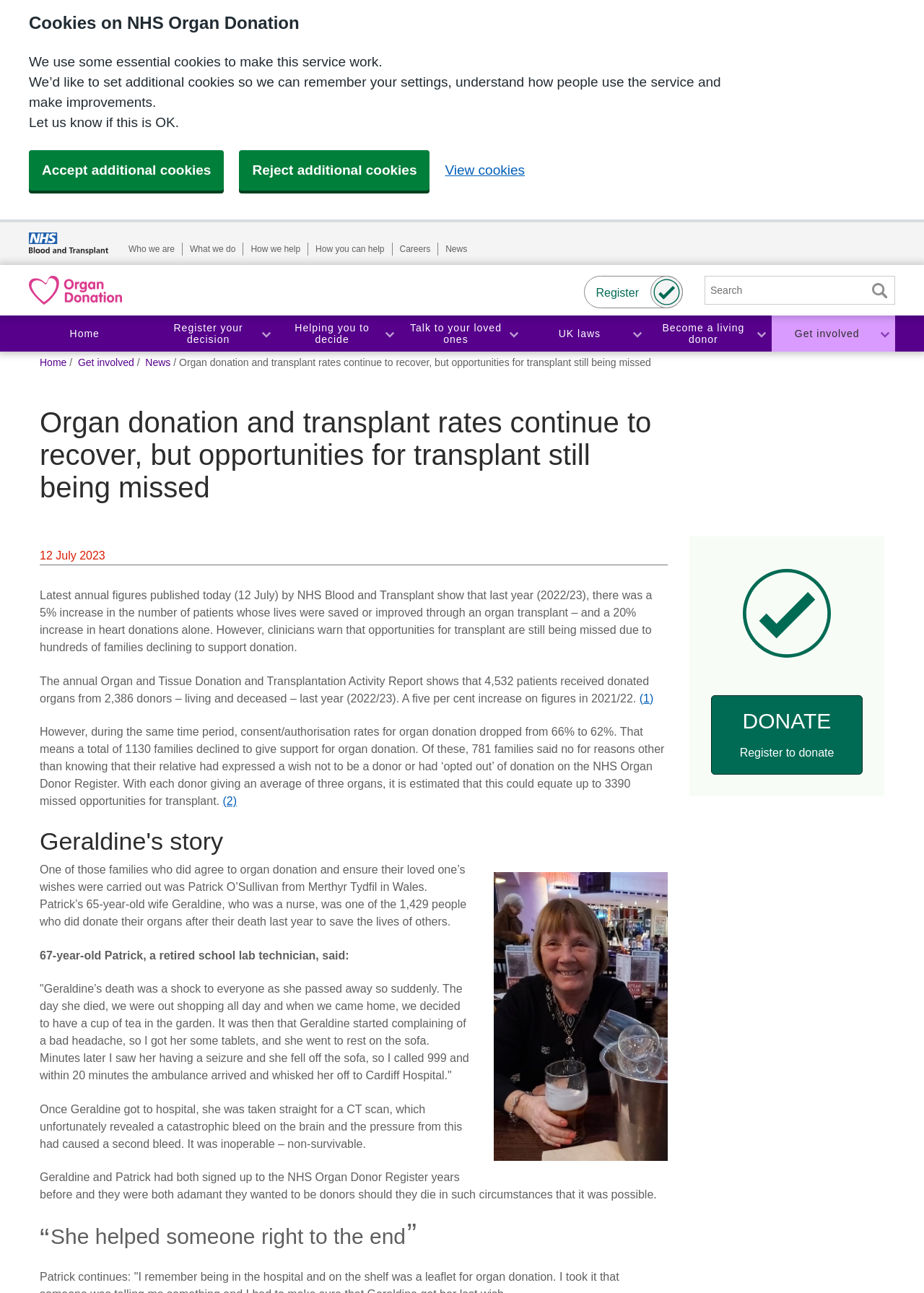Pinpoint the bounding box coordinates of the clickable area needed to execute the instruction: "View the next post". The coordinates should be specified as four float numbers between 0 and 1, i.e., [left, top, right, bottom].

None